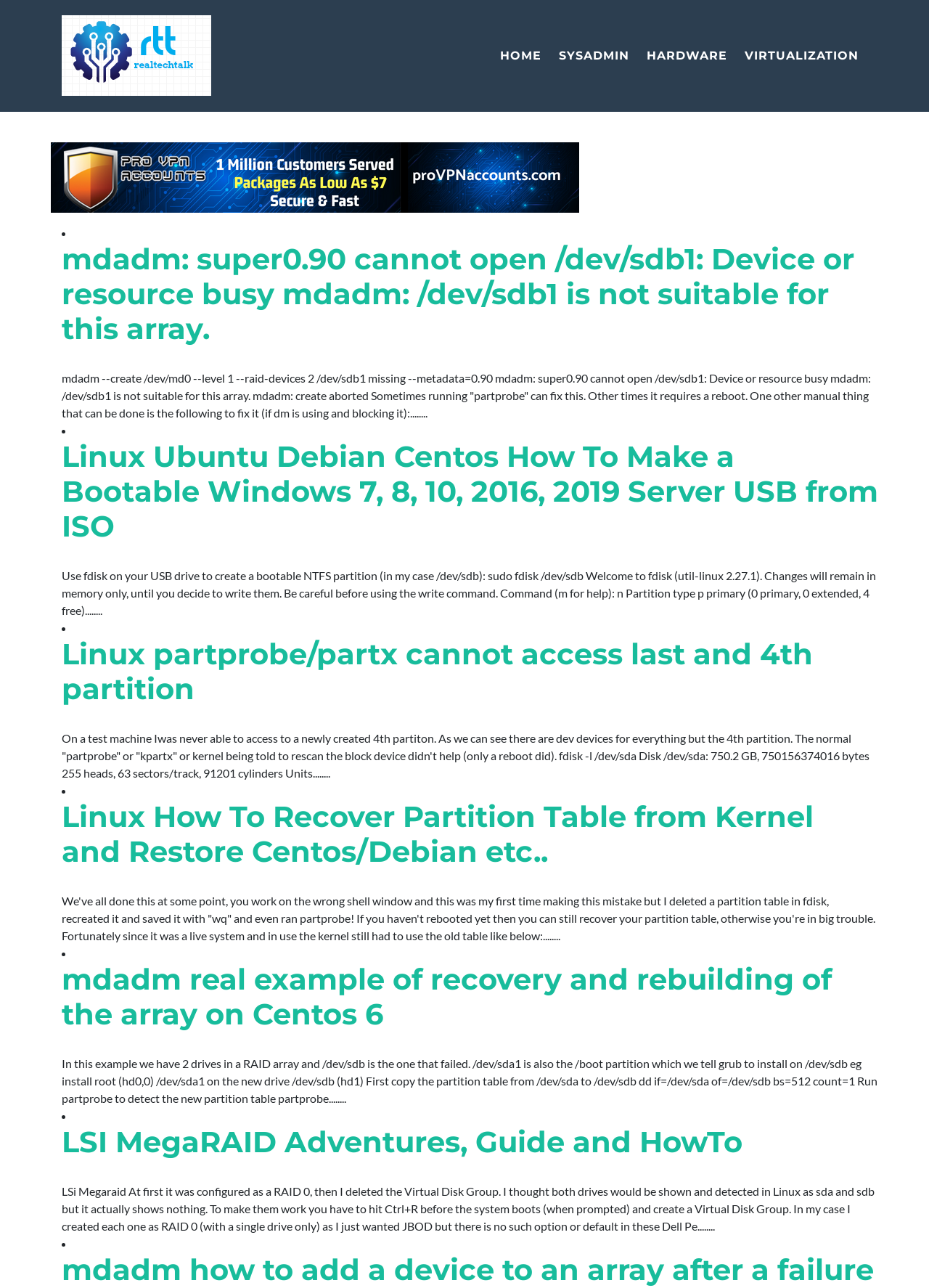Please identify the bounding box coordinates of the element that needs to be clicked to execute the following command: "Click on the link 'mdadm: super0.90 cannot open /dev/sdb1: Device or resource busy mdadm: /dev/sdb1 is not suitable for this array.'". Provide the bounding box using four float numbers between 0 and 1, formatted as [left, top, right, bottom].

[0.066, 0.187, 0.92, 0.269]